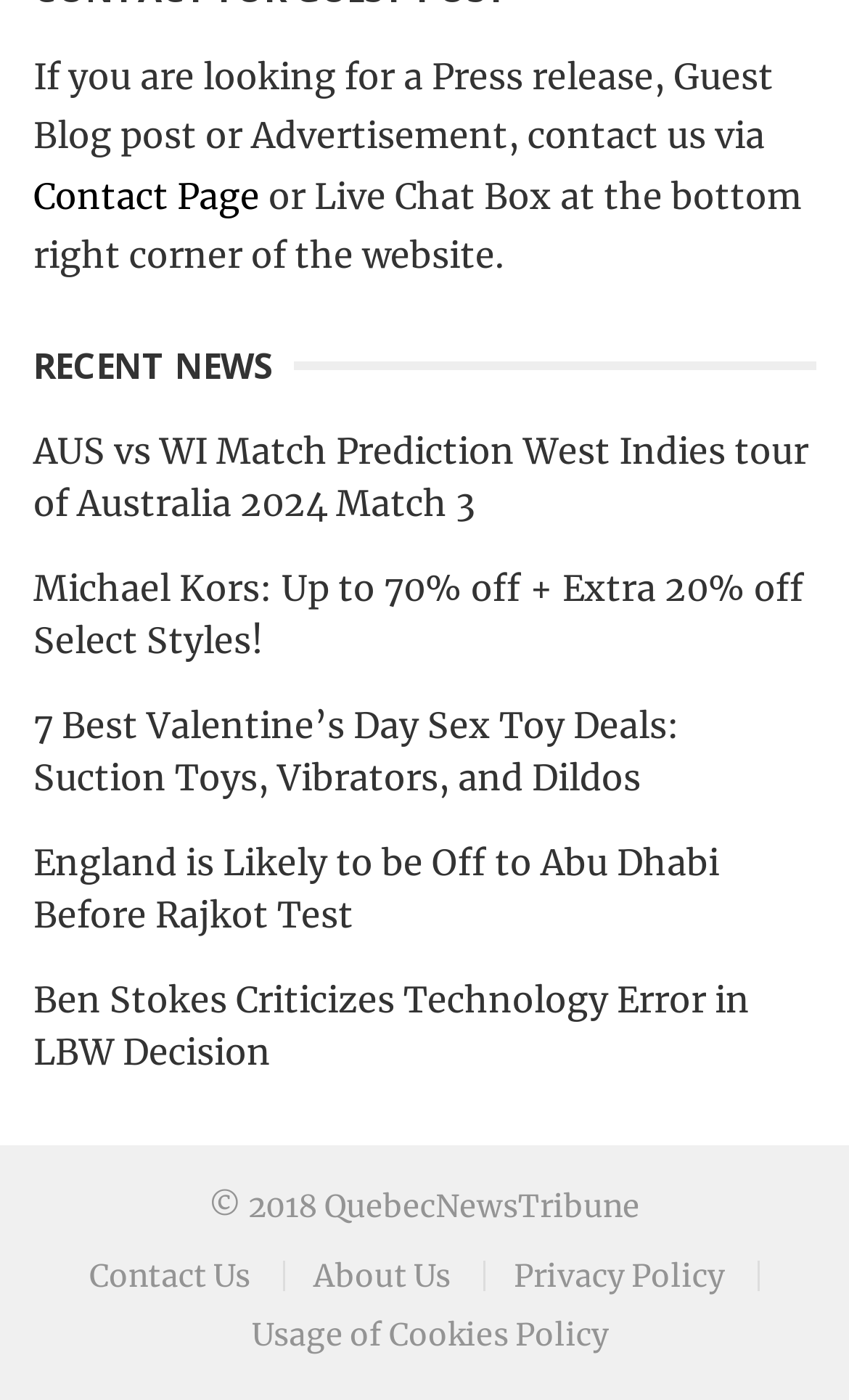Find the bounding box coordinates of the clickable region needed to perform the following instruction: "Contact us via contact page". The coordinates should be provided as four float numbers between 0 and 1, i.e., [left, top, right, bottom].

[0.039, 0.124, 0.306, 0.155]